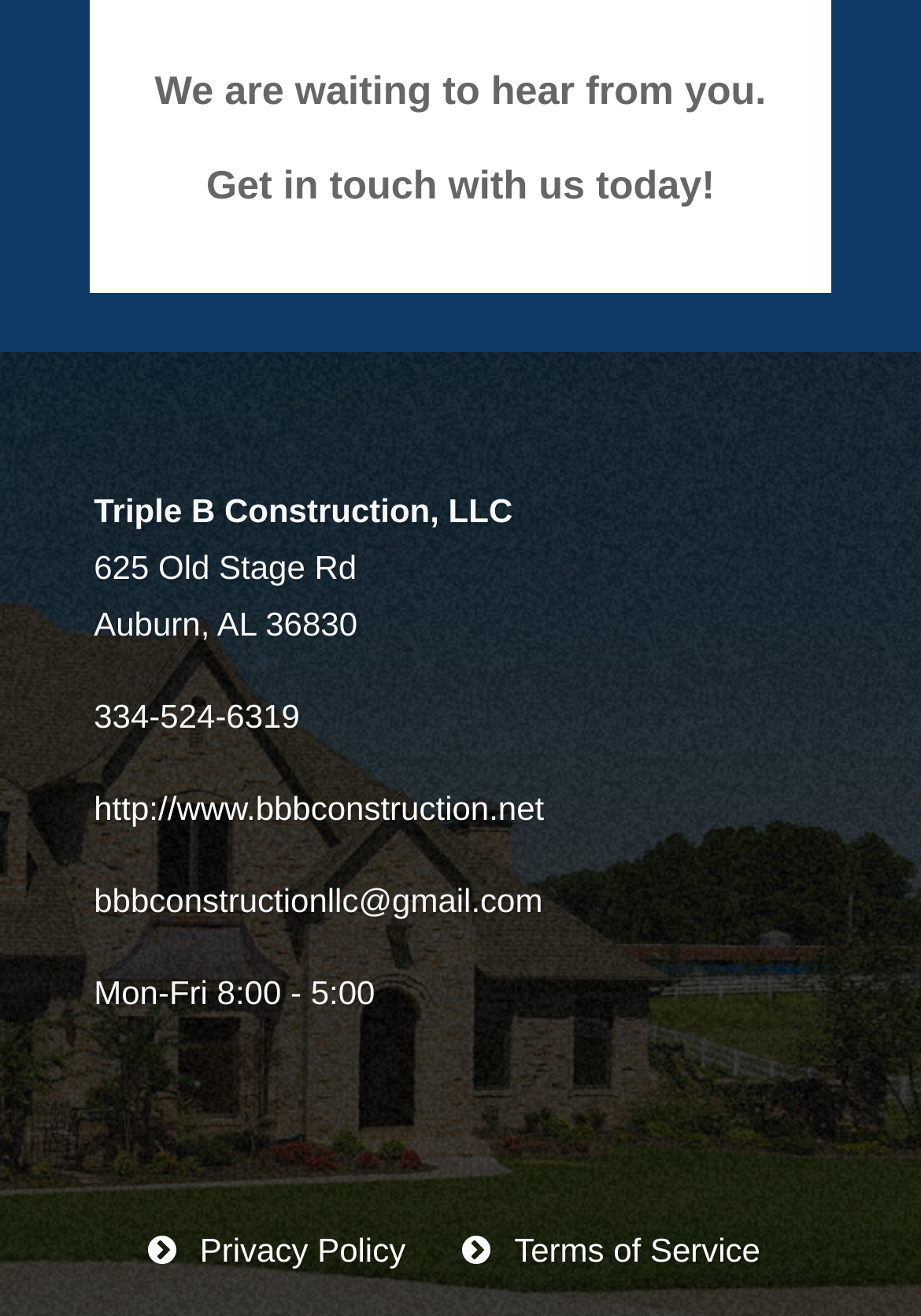What is the phone number?
Using the image as a reference, give a one-word or short phrase answer.

334-524-6319